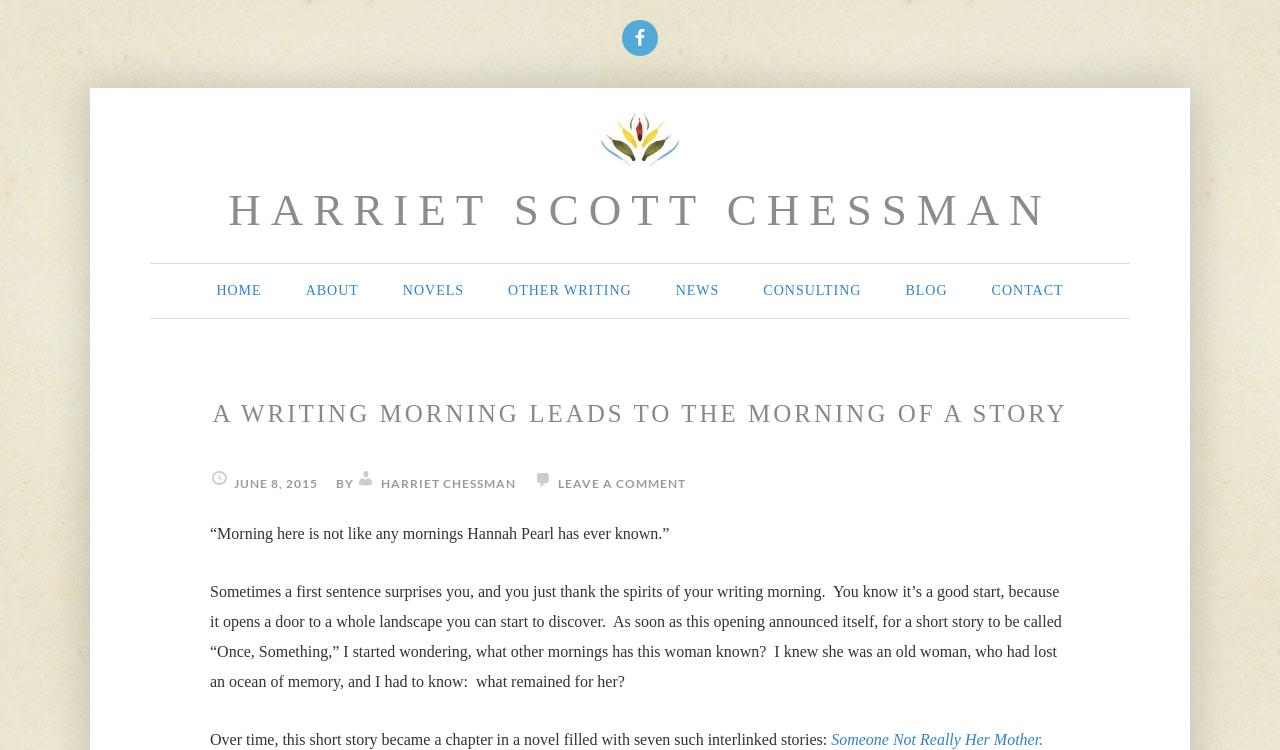Please provide the bounding box coordinates for the element that needs to be clicked to perform the instruction: "Read the quote about healing of trauma". The coordinates must consist of four float numbers between 0 and 1, formatted as [left, top, right, bottom].

None